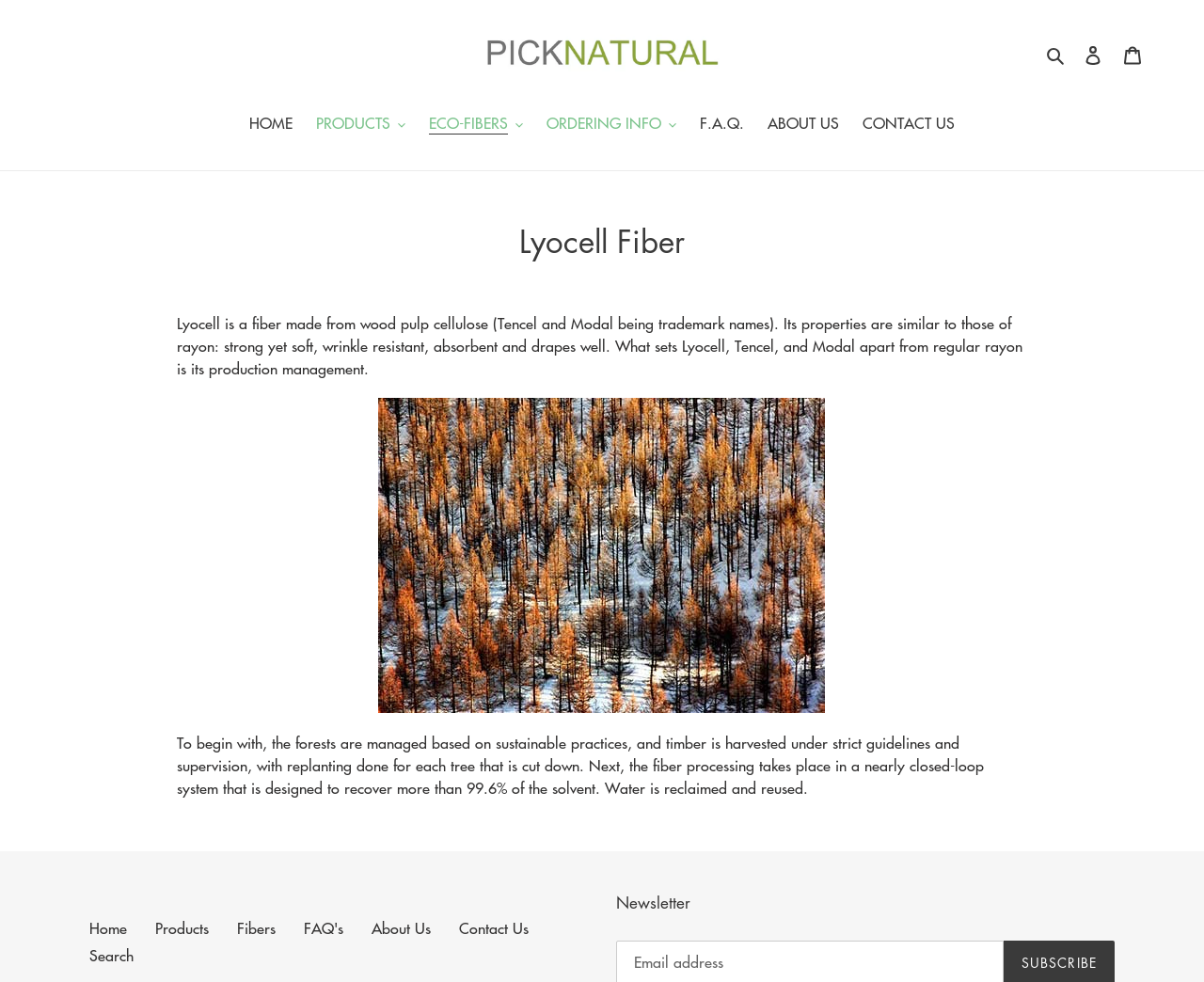Determine the bounding box coordinates of the clickable element necessary to fulfill the instruction: "Follow us on Twitter". Provide the coordinates as four float numbers within the 0 to 1 range, i.e., [left, top, right, bottom].

None